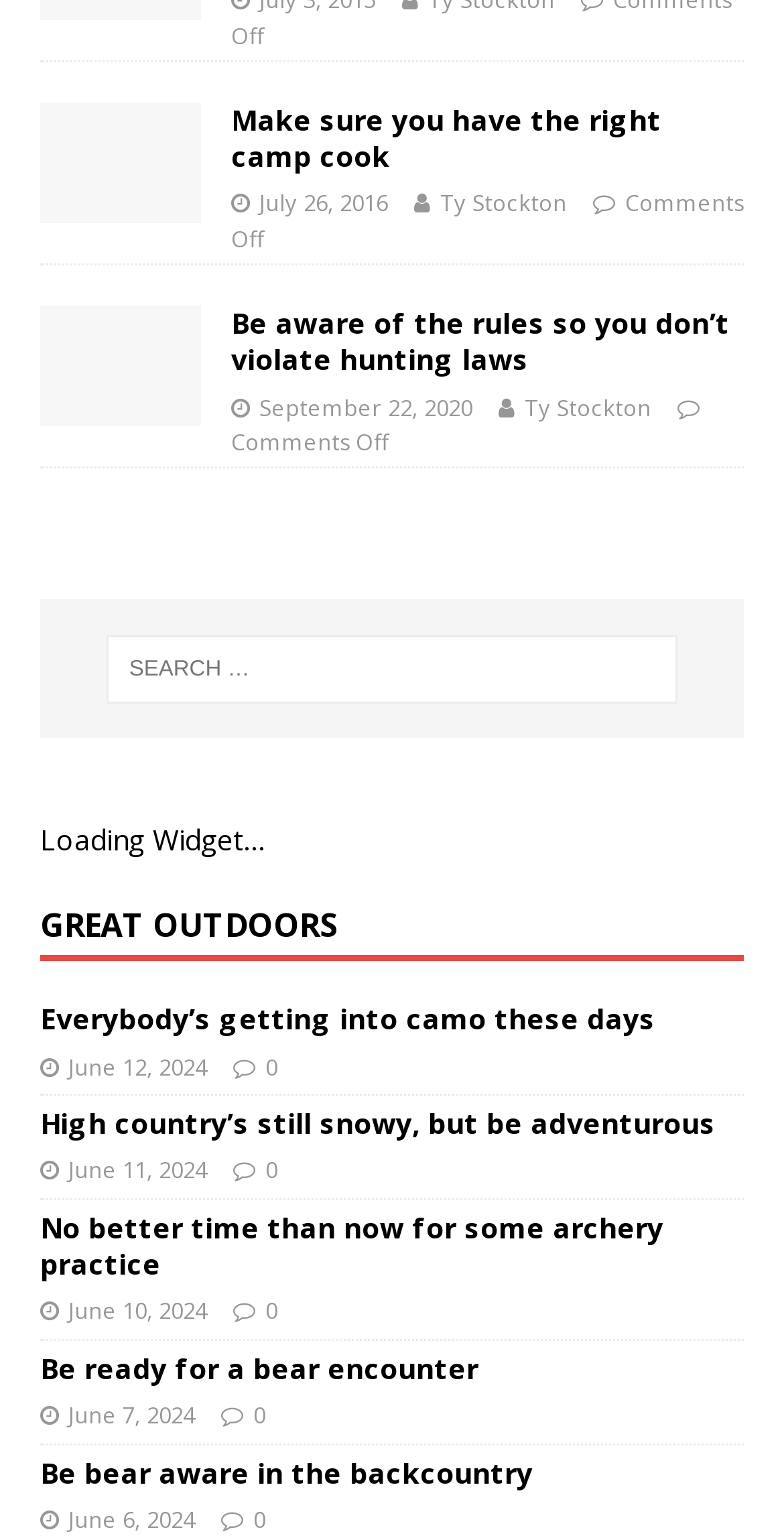Identify the bounding box coordinates for the region of the element that should be clicked to carry out the instruction: "Visit the GREAT OUTDOORS page". The bounding box coordinates should be four float numbers between 0 and 1, i.e., [left, top, right, bottom].

[0.051, 0.586, 0.431, 0.614]